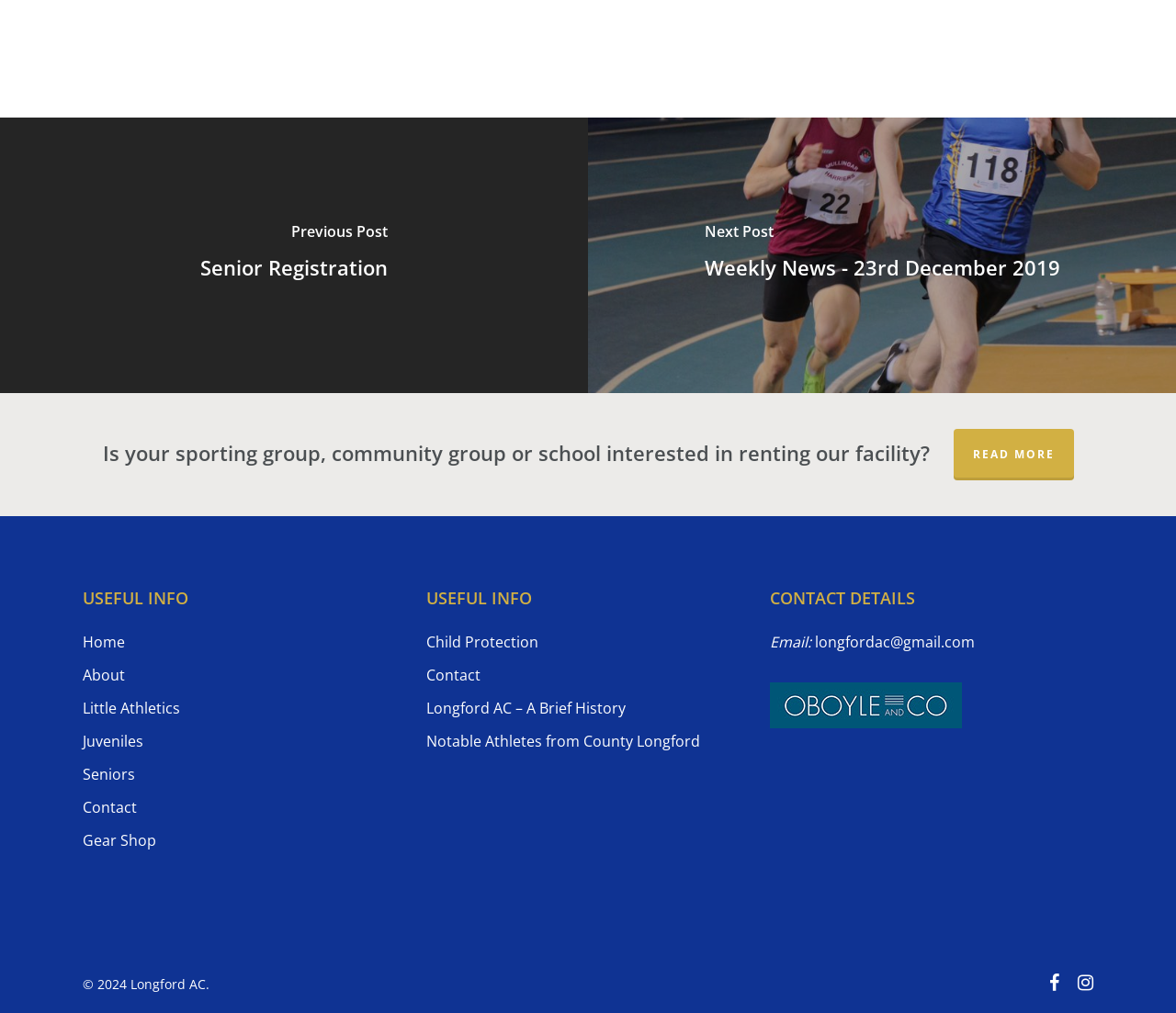What social media platforms are linked?
Look at the screenshot and respond with one word or a short phrase.

Facebook and Instagram